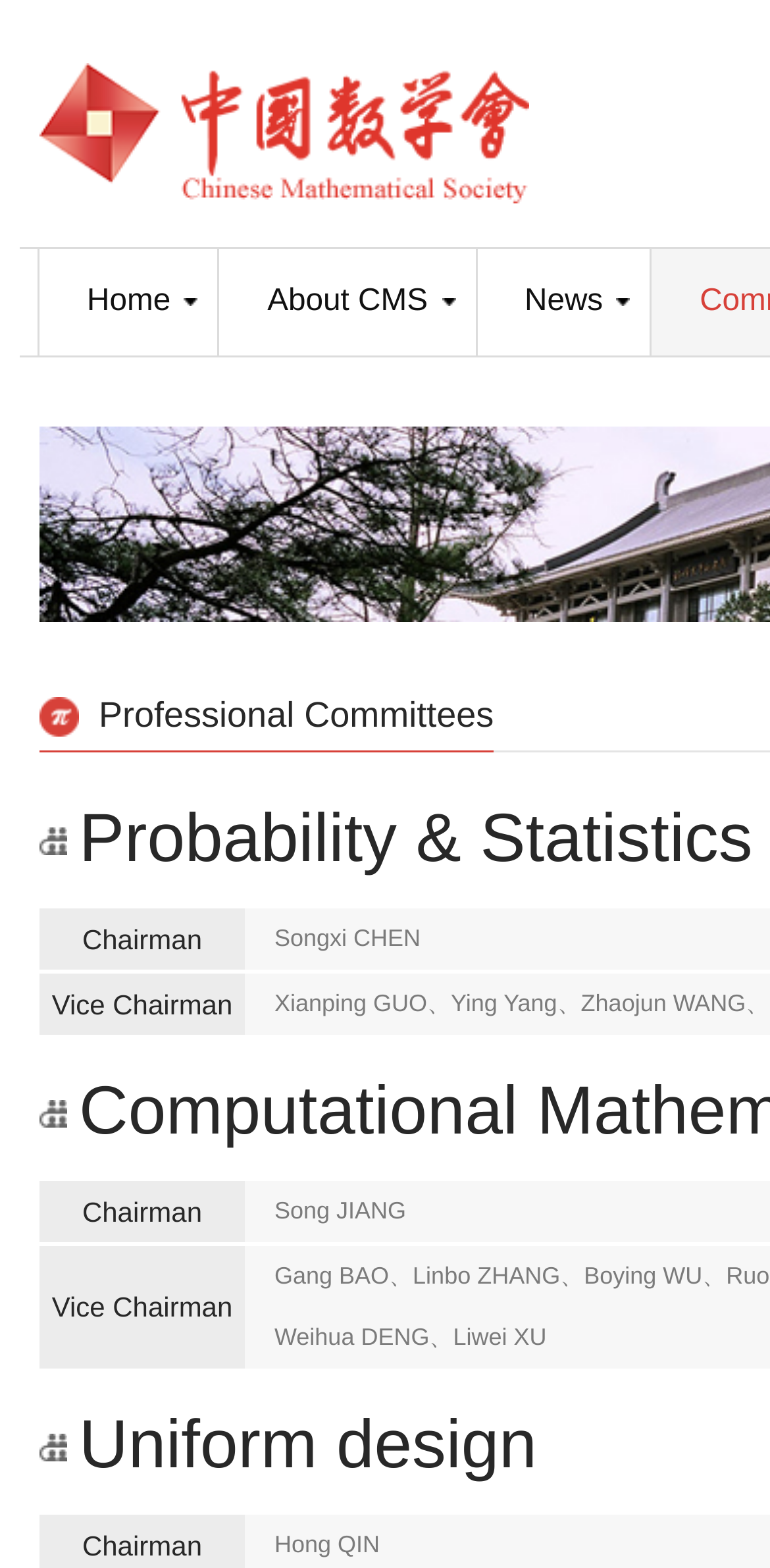Provide a thorough summary of the webpage.

The webpage is about Professional Committees of the Chinese Mathematical Society (CMS). At the top, there are four links: an empty link, "Home", "About CMS", and "News", aligned horizontally. 

Below the links, the title "Professional Committees" is prominently displayed. 

Under the title, there is a list of committee members, organized into four sections. Each section has a term description on the left and the corresponding member information on the right. The first section has a term "Chairman" with the name "Songxi CHEN". The second section has a term "Vice Chairman". The third section has a term "Chairman" with the name "Song JIANG". The fourth section has a term "Vice Chairman" and another term "Chairman" with the name "Hong QIN".